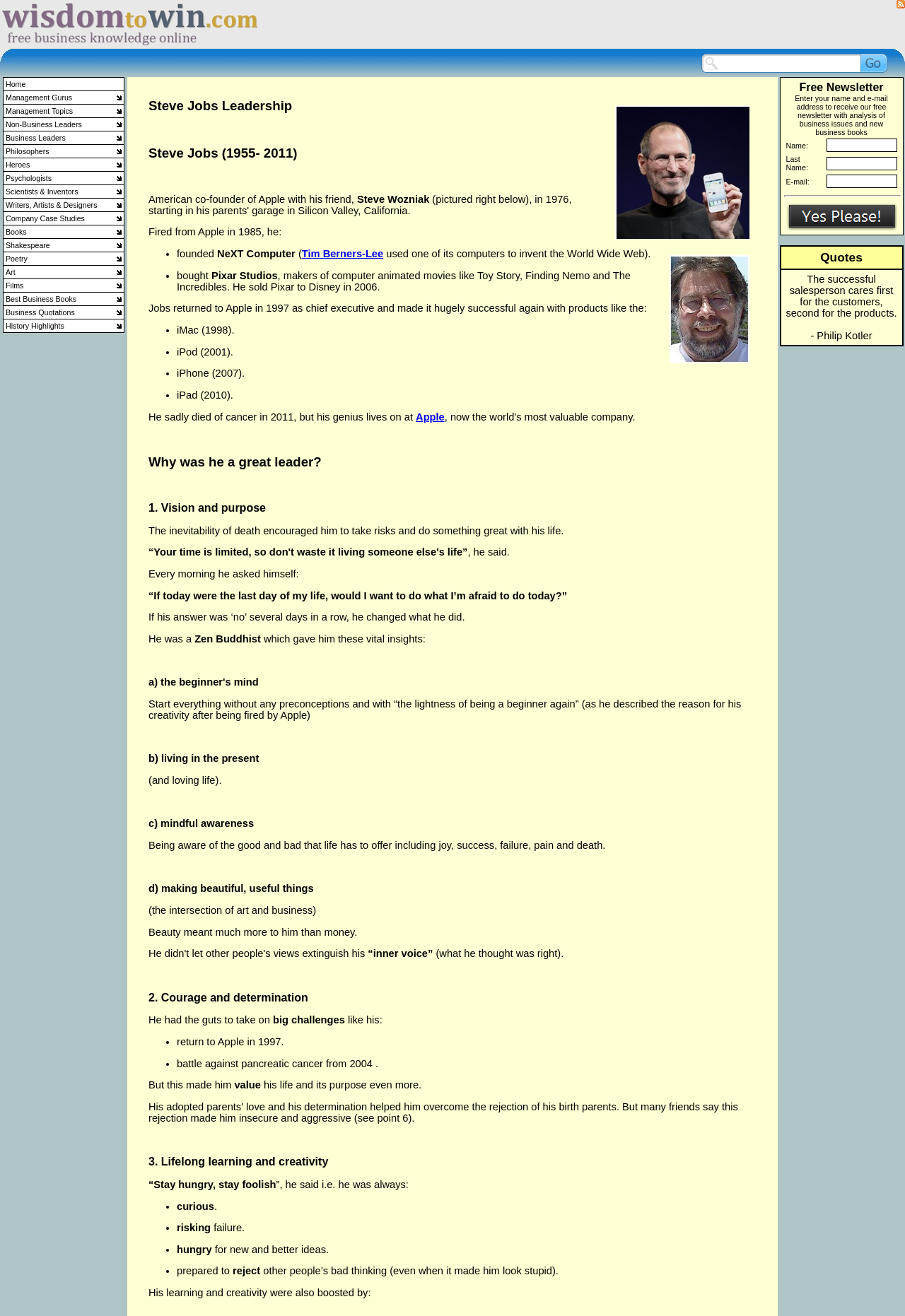Please provide a detailed answer to the question below by examining the image:
What is the main topic of the website?

The main topic of the website can be determined by looking at the title of the webpage, which is 'Steve Jobs Leadership - WisdomToWin.com'. The title suggests that the website is related to leadership, and Steve Jobs is a well-known leader in the business world. Therefore, the main topic of the website is likely leadership.